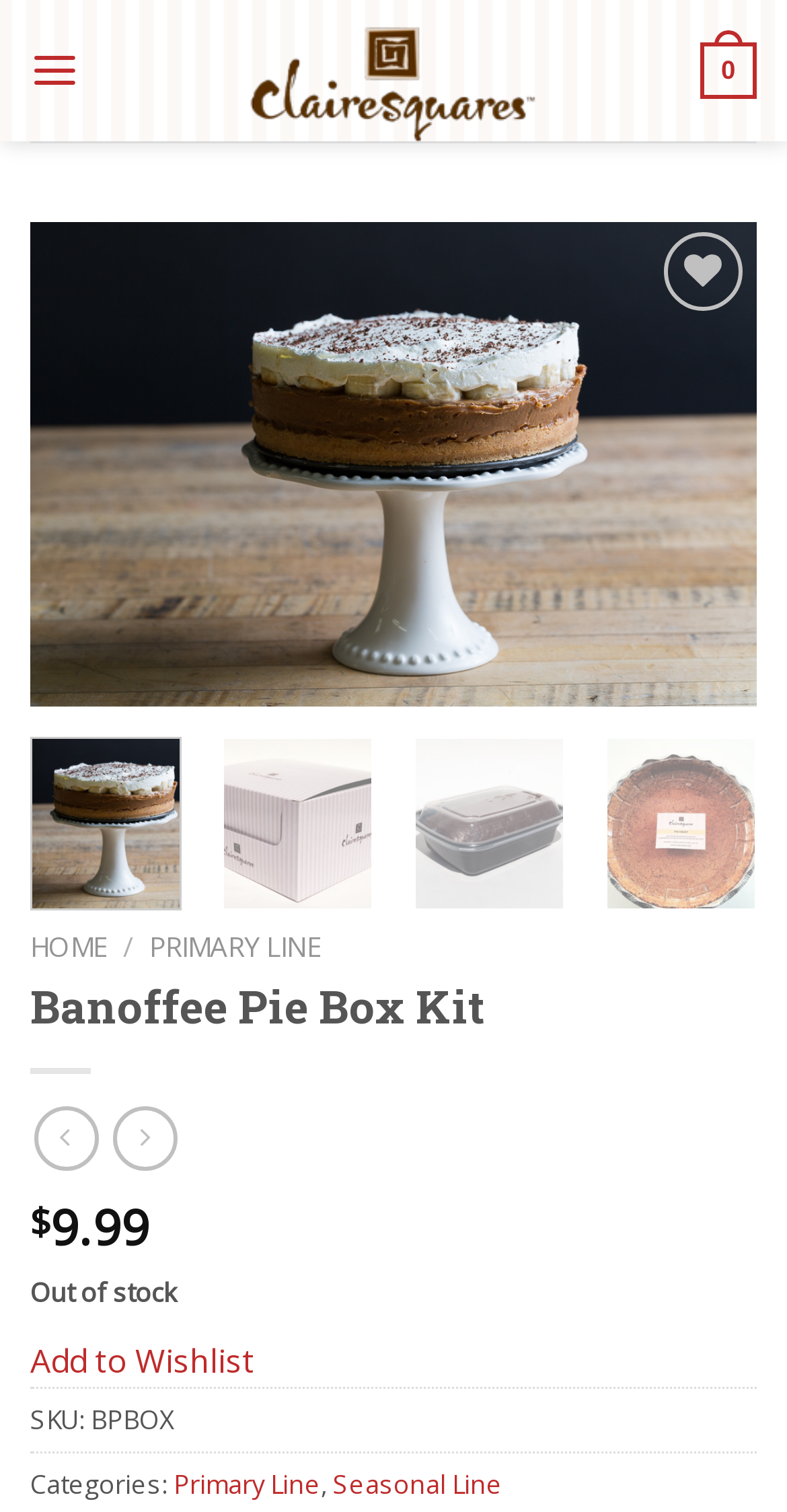Determine the bounding box of the UI element mentioned here: "Add to Wishlist". The coordinates must be in the format [left, top, right, bottom] with values ranging from 0 to 1.

[0.808, 0.219, 0.936, 0.269]